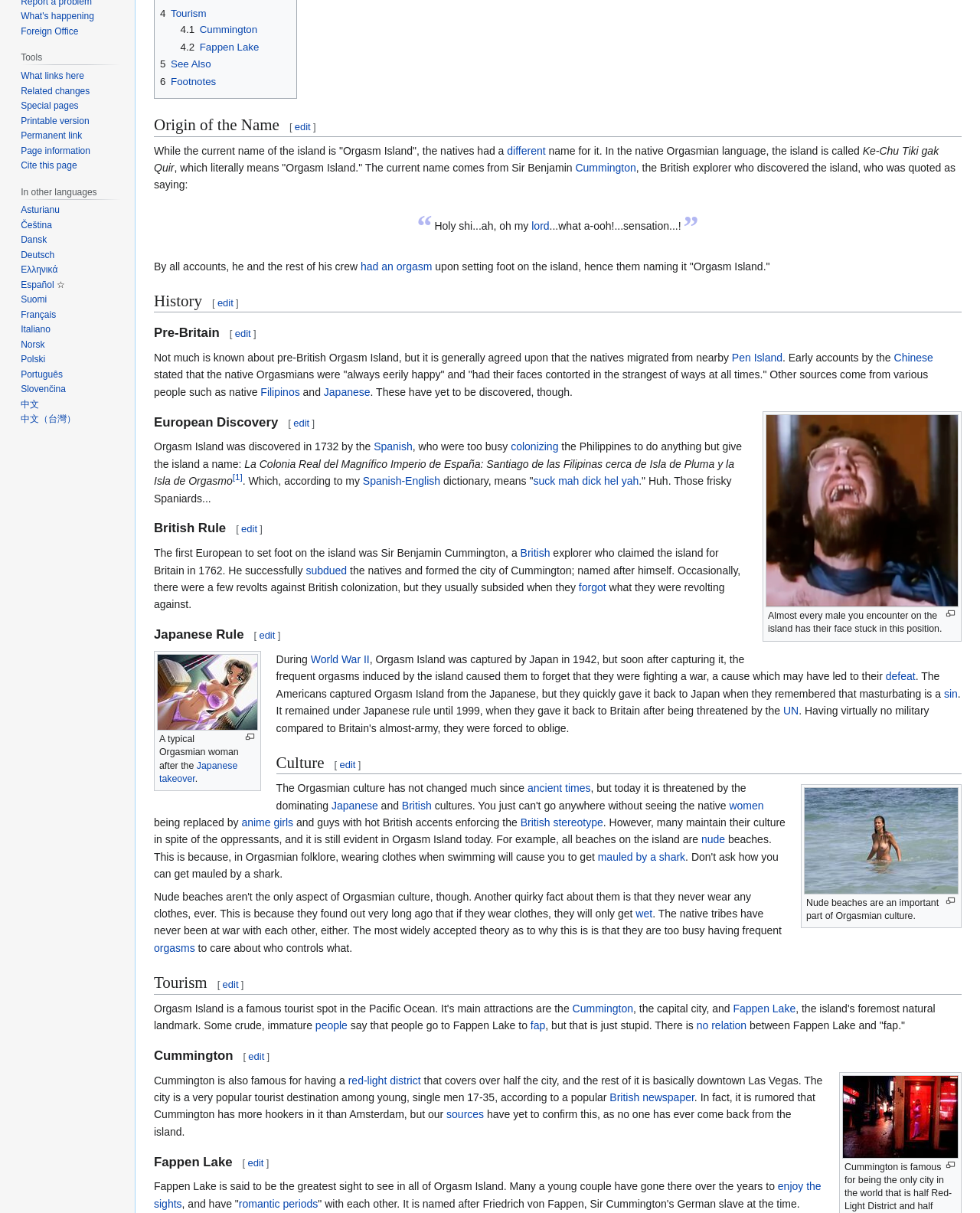Predict the bounding box coordinates of the UI element that matches this description: "Cummington". The coordinates should be in the format [left, top, right, bottom] with each value between 0 and 1.

[0.584, 0.826, 0.646, 0.836]